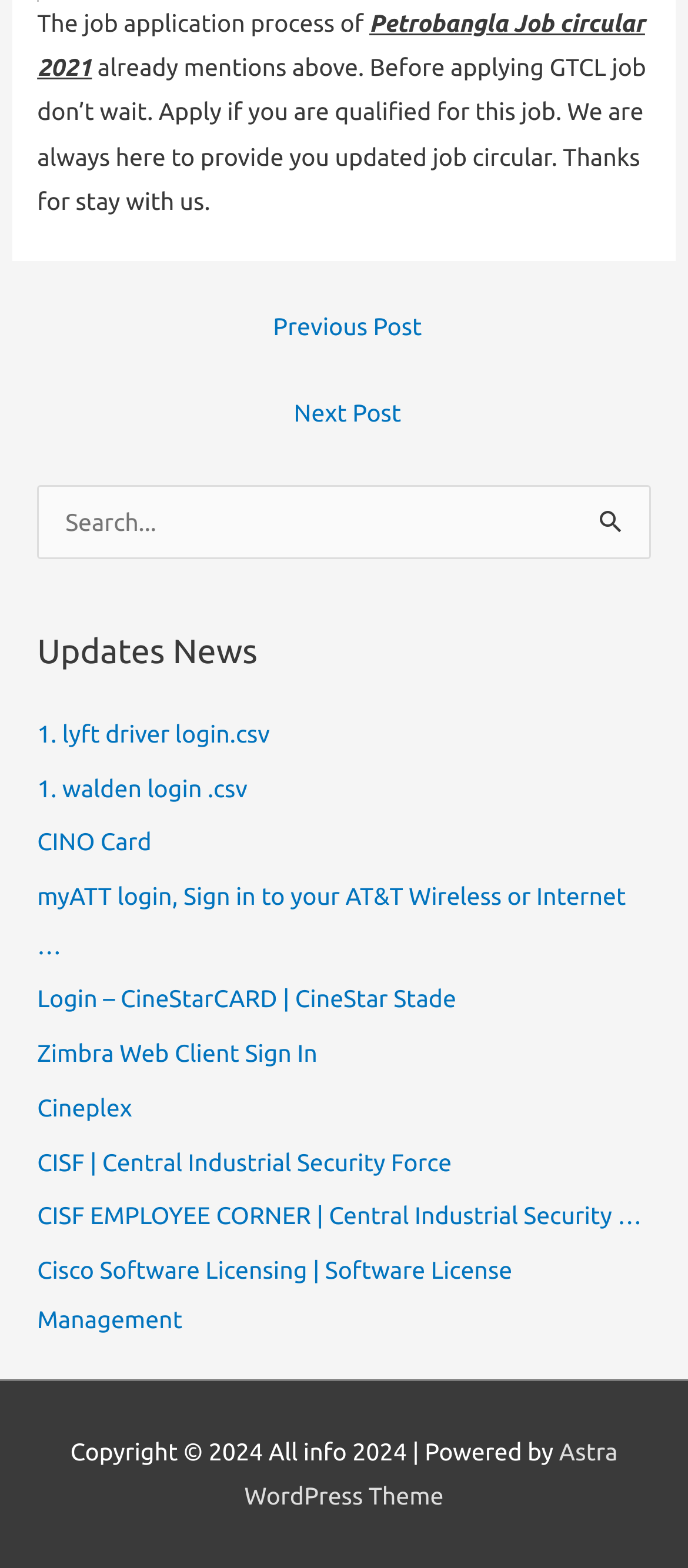Provide your answer in a single word or phrase: 
What is the copyright year of the website?

2024